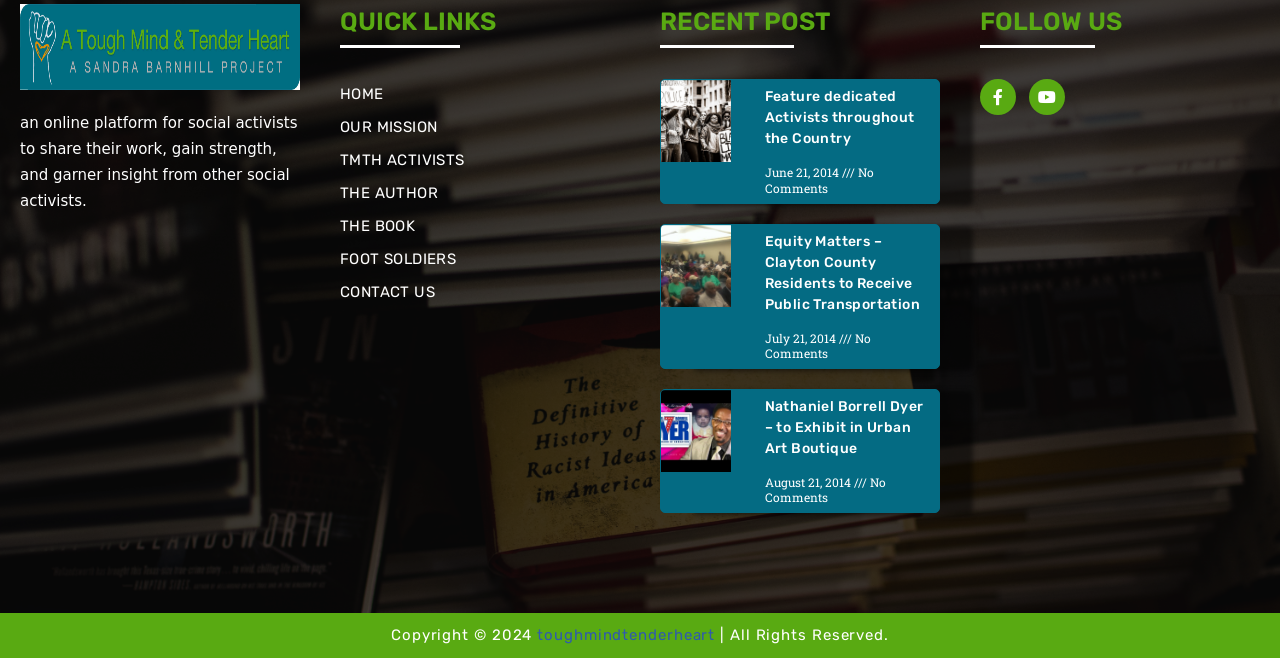Please answer the following question using a single word or phrase: 
How many recent posts are displayed on the webpage?

3